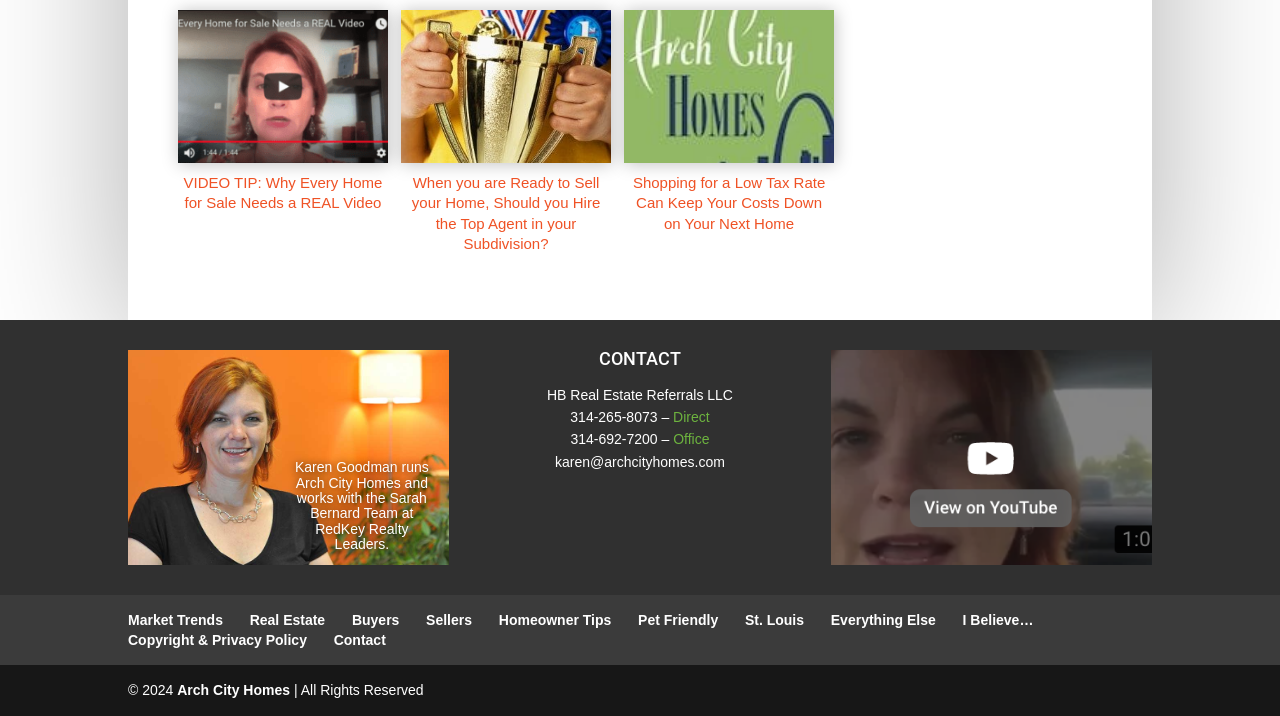Please determine the bounding box coordinates for the UI element described here. Use the format (top-left x, top-left y, bottom-right x, bottom-right y) with values bounded between 0 and 1: Homeowner Tips

[0.39, 0.854, 0.478, 0.877]